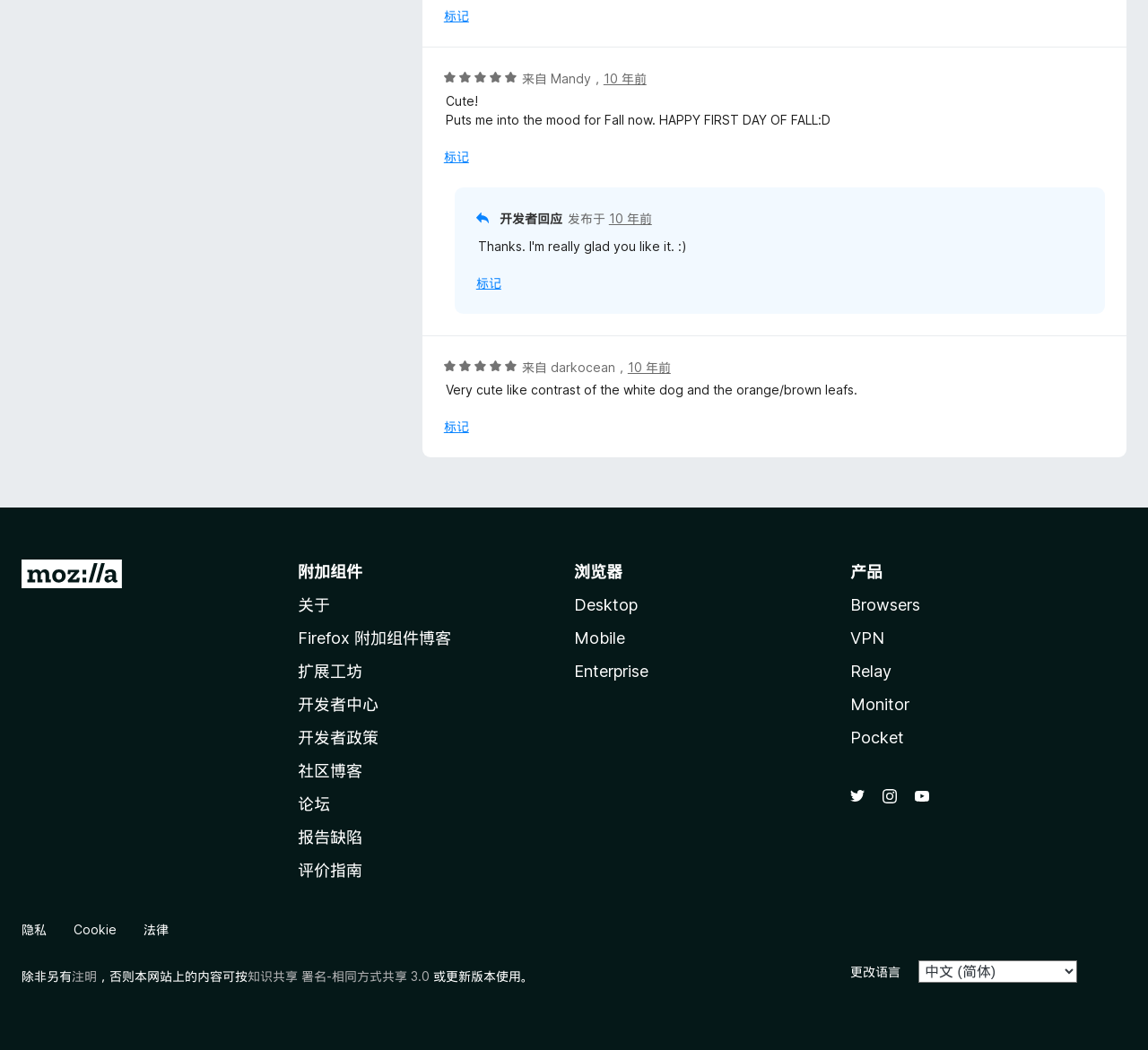Determine the bounding box coordinates of the section I need to click to execute the following instruction: "Click on the 'Home' link". Provide the coordinates as four float numbers between 0 and 1, i.e., [left, top, right, bottom].

None